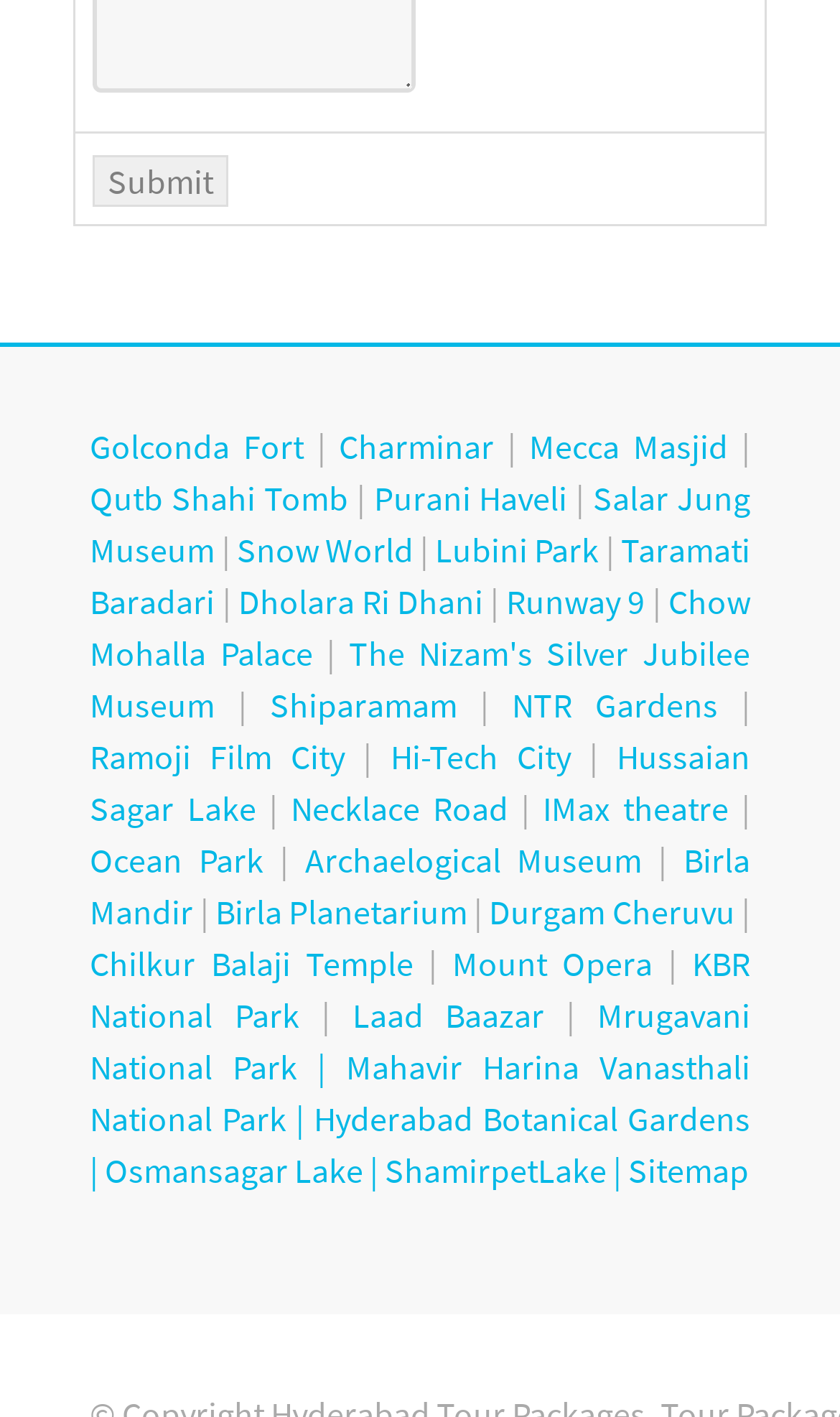Determine the bounding box coordinates of the clickable area required to perform the following instruction: "Learn about Ramoji Film City". The coordinates should be represented as four float numbers between 0 and 1: [left, top, right, bottom].

[0.107, 0.519, 0.41, 0.549]